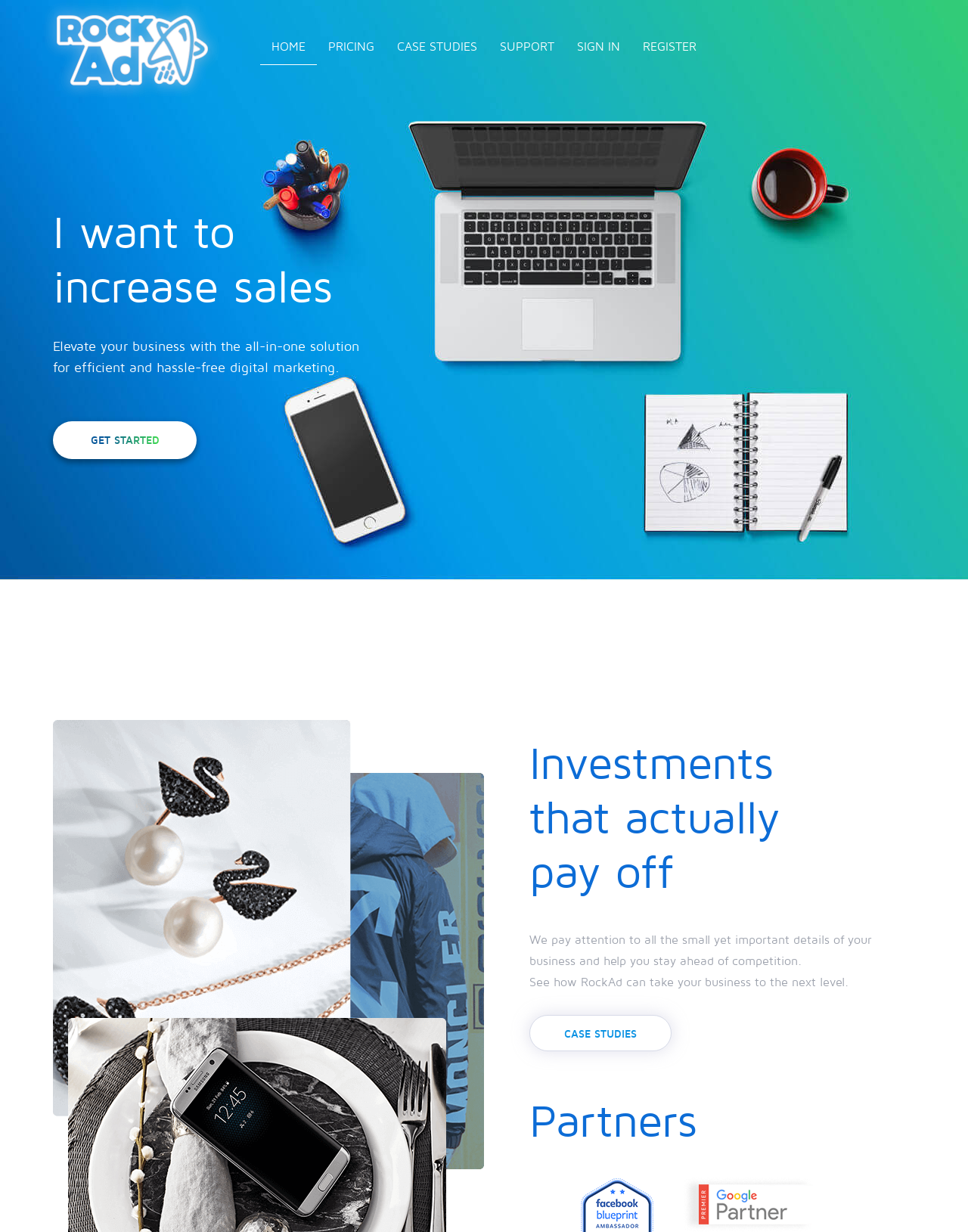What is the main goal of the business?
Please provide a single word or phrase as the answer based on the screenshot.

Increase sales